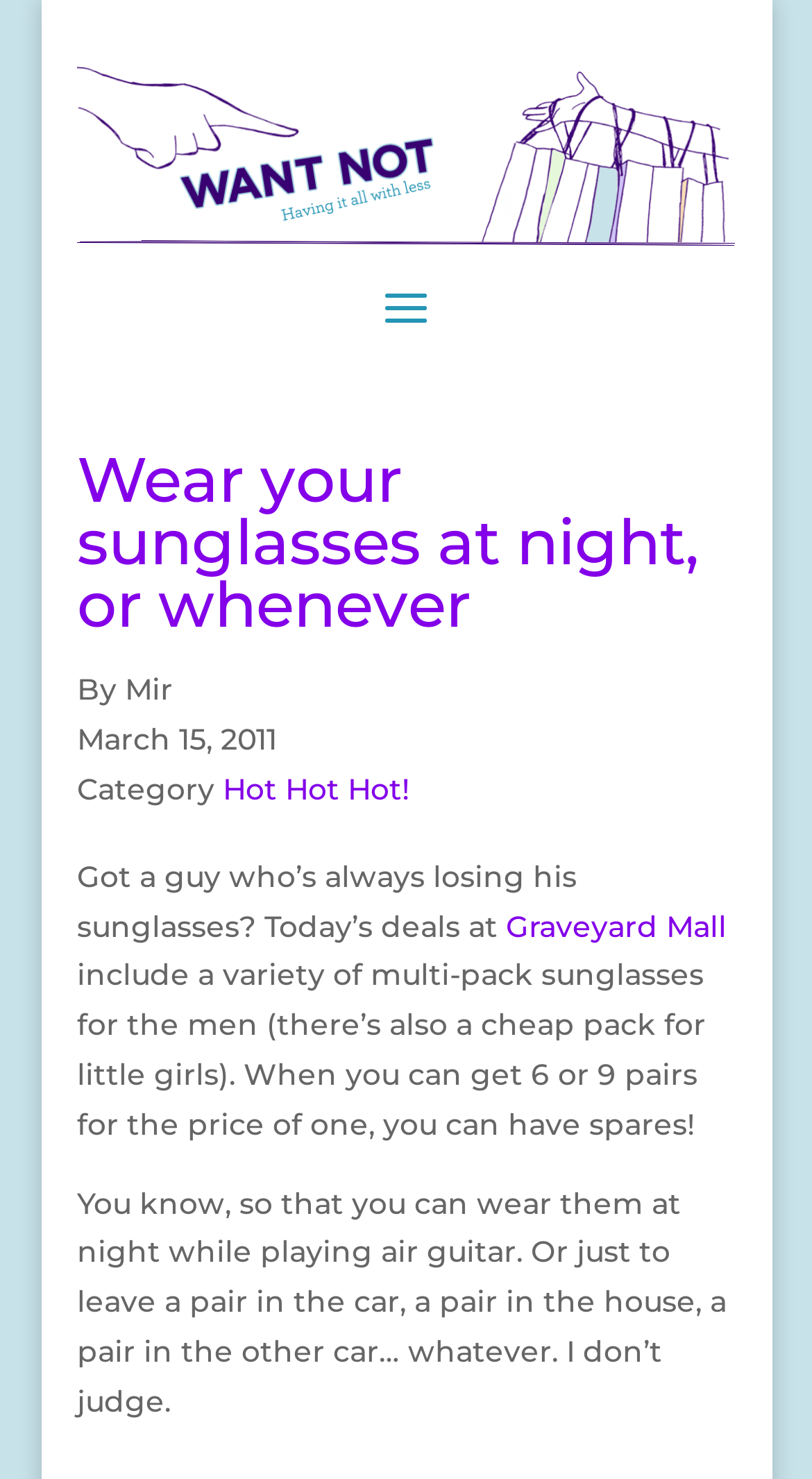Who is the author of the article? Look at the image and give a one-word or short phrase answer.

Mir